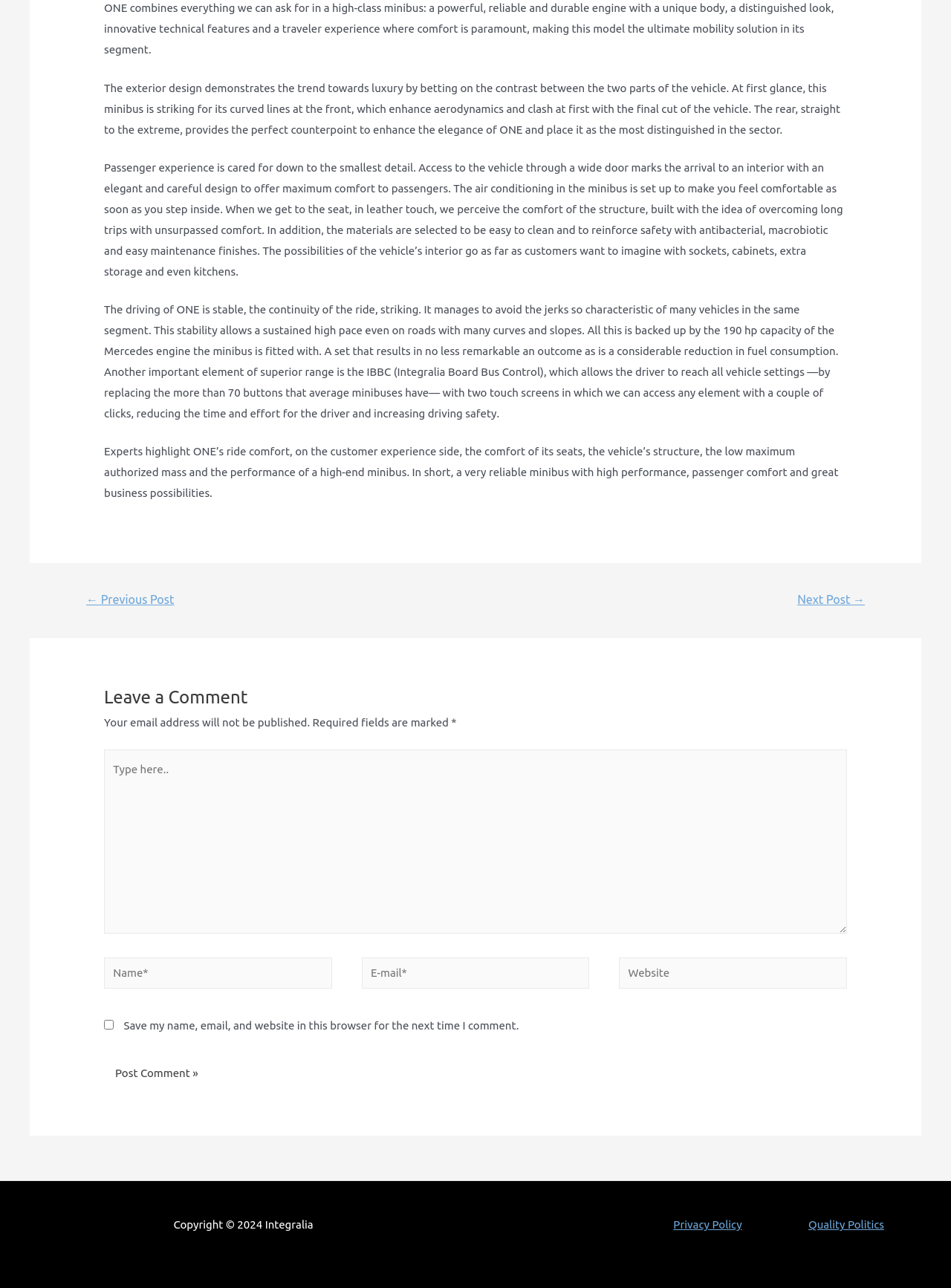Please reply to the following question using a single word or phrase: 
How many horsepower does the Mercedes engine have?

190 hp